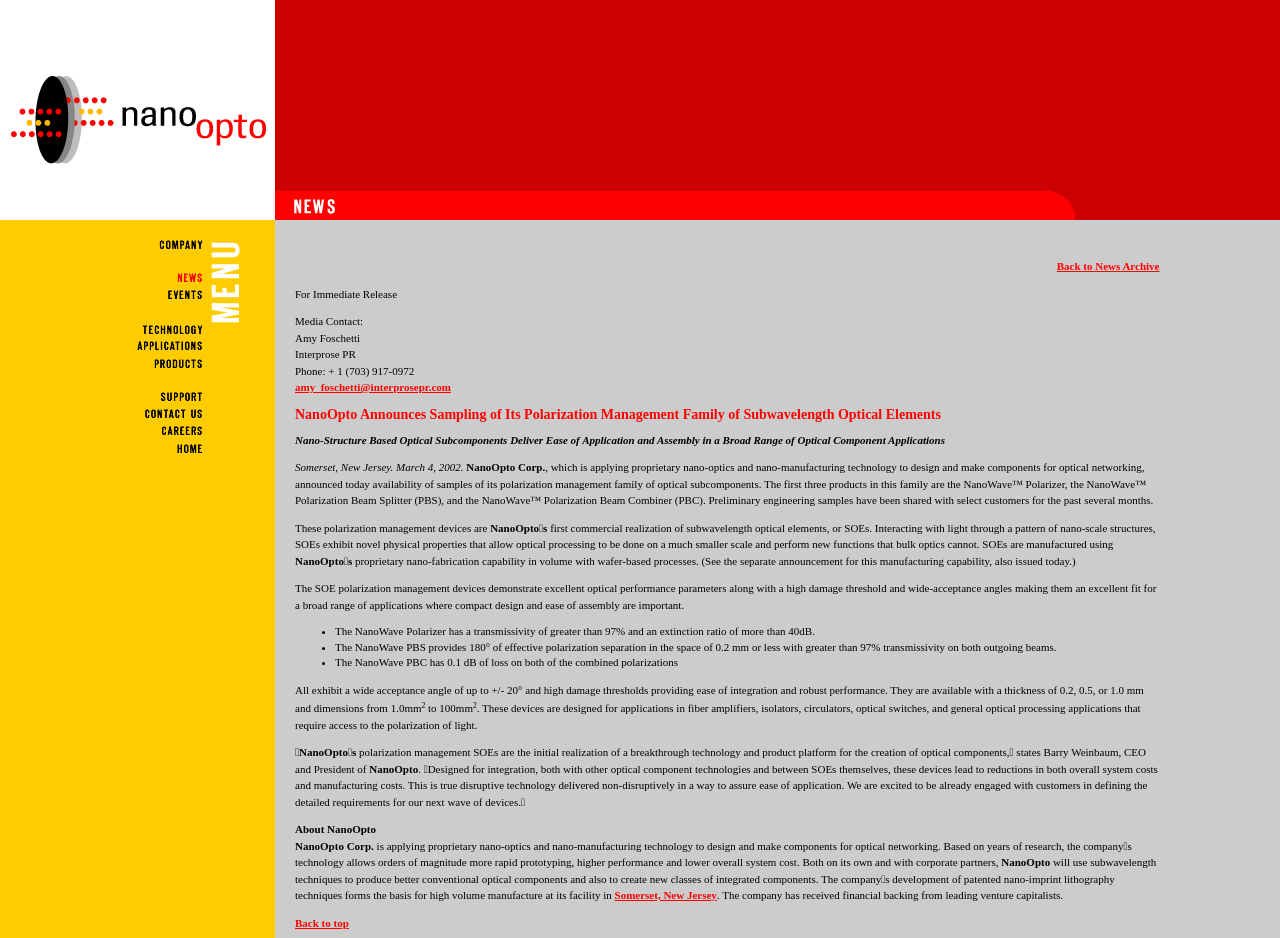Please determine the bounding box coordinates of the element's region to click for the following instruction: "View the 'NEWS' image".

[0.01, 0.287, 0.162, 0.305]